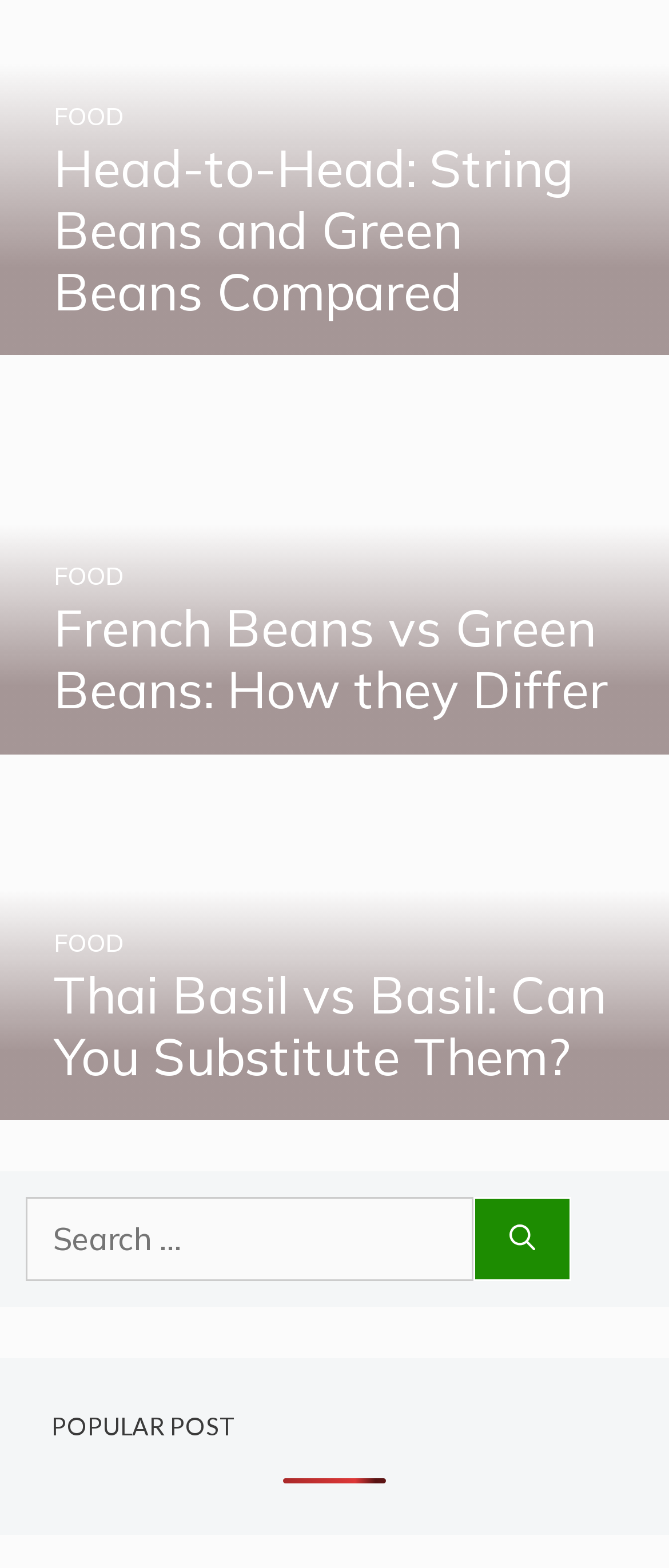Bounding box coordinates are specified in the format (top-left x, top-left y, bottom-right x, bottom-right y). All values are floating point numbers bounded between 0 and 1. Please provide the bounding box coordinate of the region this sentence describes: parent_node: Search for: aria-label="Search"

[0.708, 0.764, 0.854, 0.817]